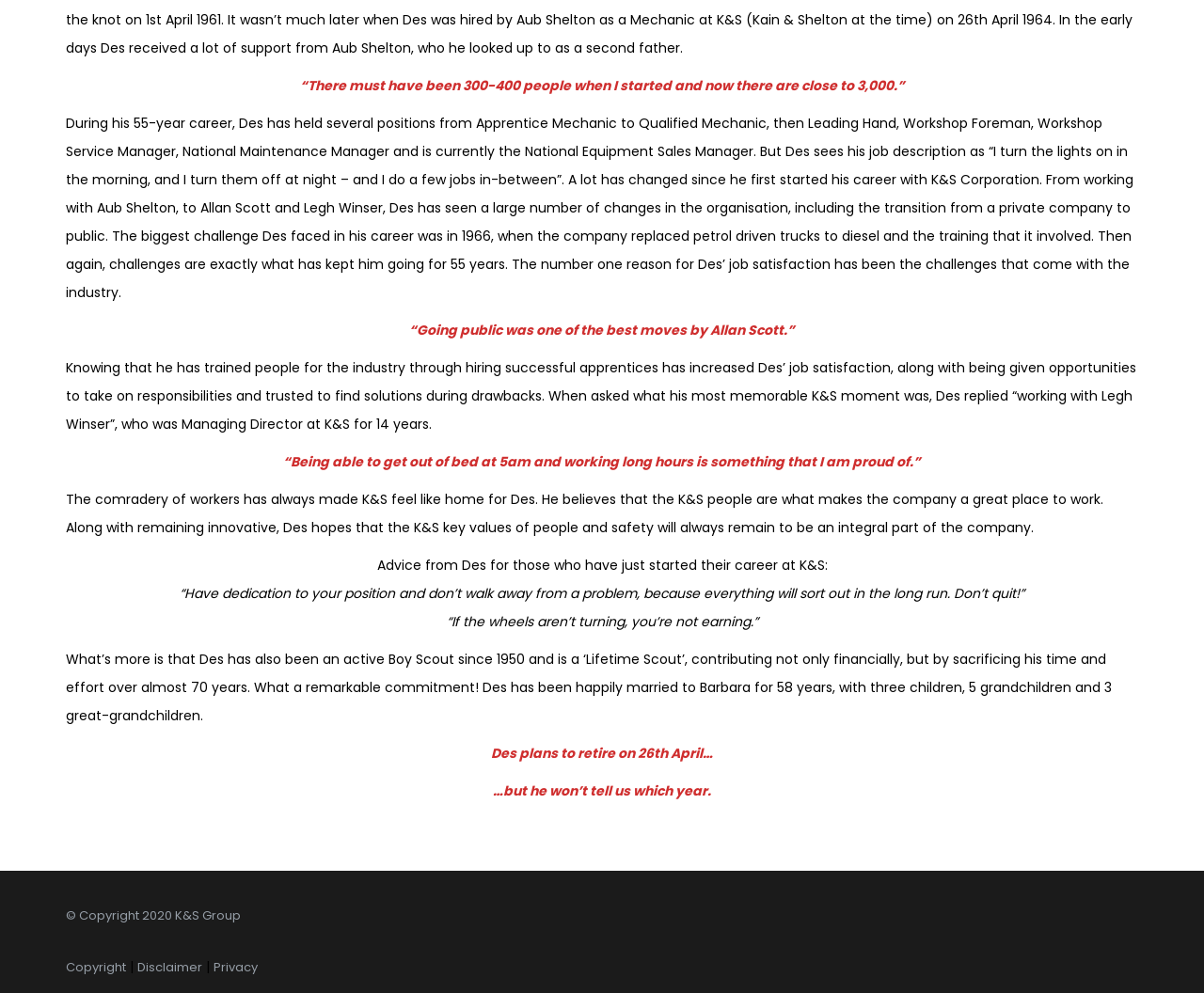Provide the bounding box coordinates, formatted as (top-left x, top-left y, bottom-right x, bottom-right y), with all values being floating point numbers between 0 and 1. Identify the bounding box of the UI element that matches the description: Home

None